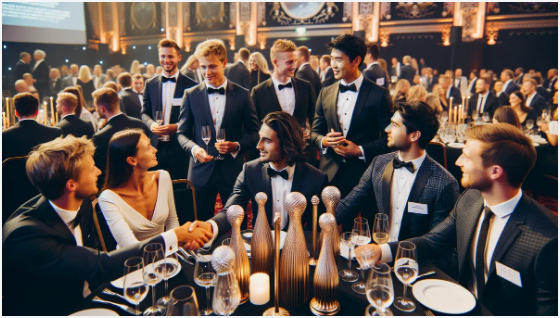Provide a brief response to the question below using one word or phrase:
How many individuals are seated at the table?

Seven